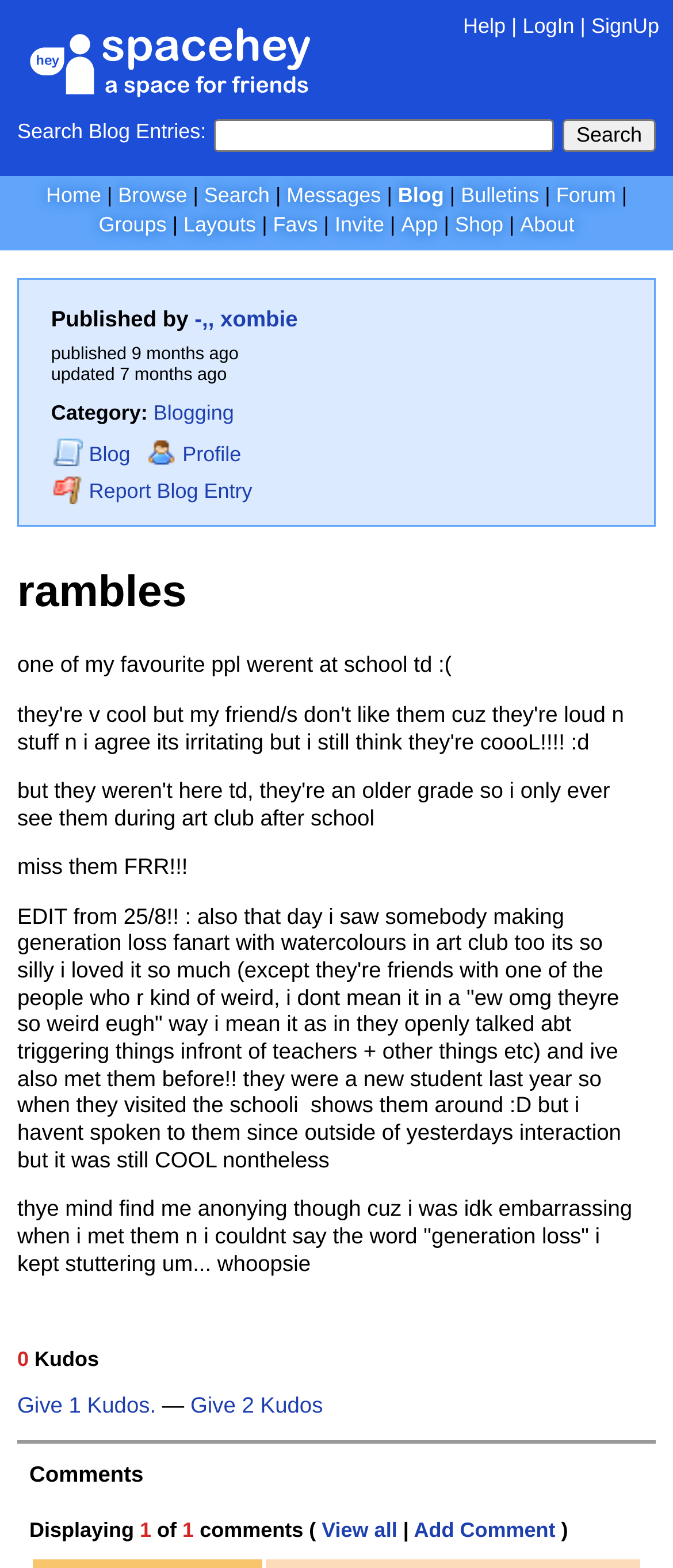Please determine the bounding box coordinates of the element's region to click in order to carry out the following instruction: "LogIn". The coordinates should be four float numbers between 0 and 1, i.e., [left, top, right, bottom].

[0.776, 0.009, 0.853, 0.024]